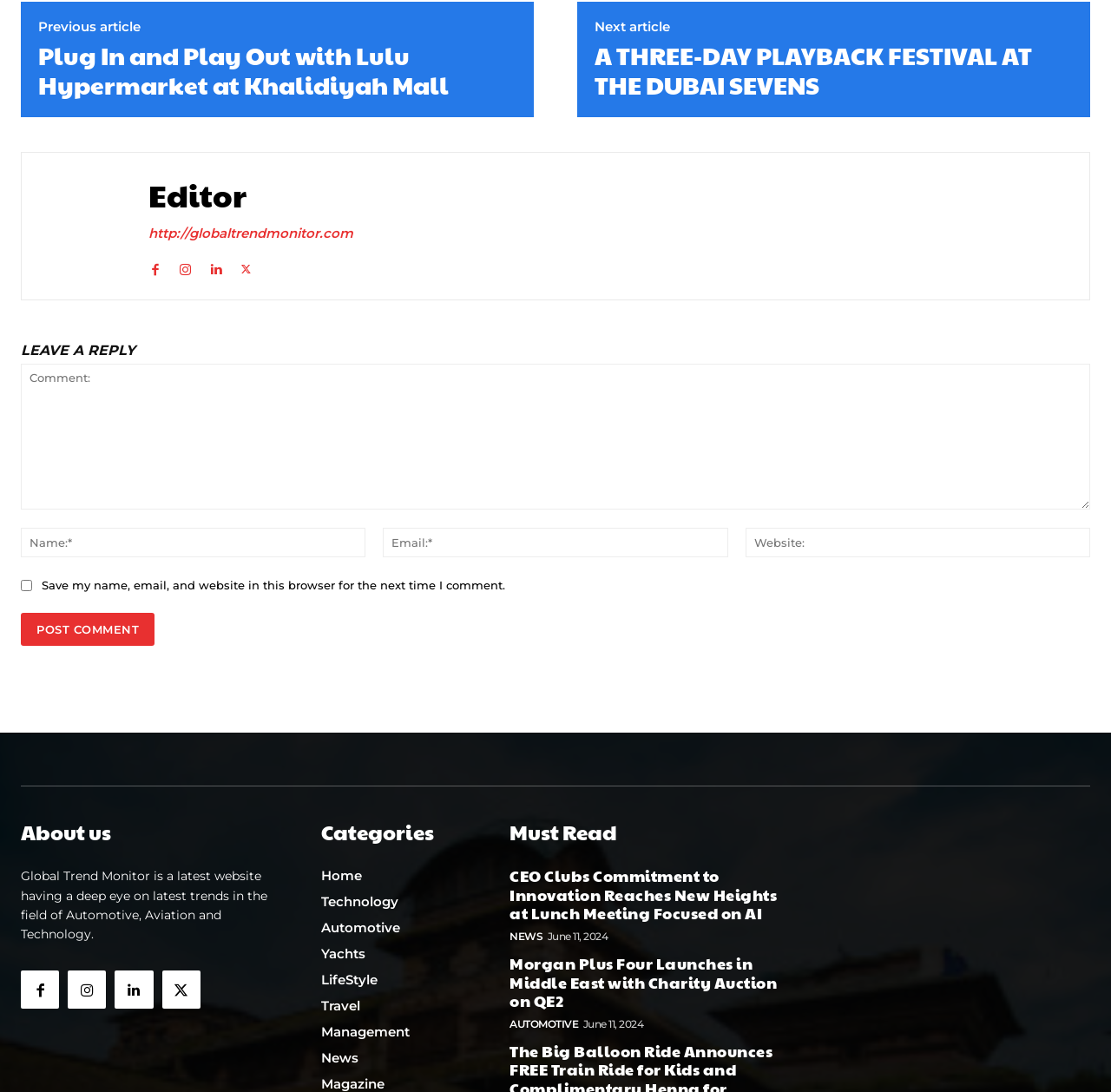Please pinpoint the bounding box coordinates for the region I should click to adhere to this instruction: "Click on the 'Post Comment' button".

[0.019, 0.561, 0.139, 0.592]